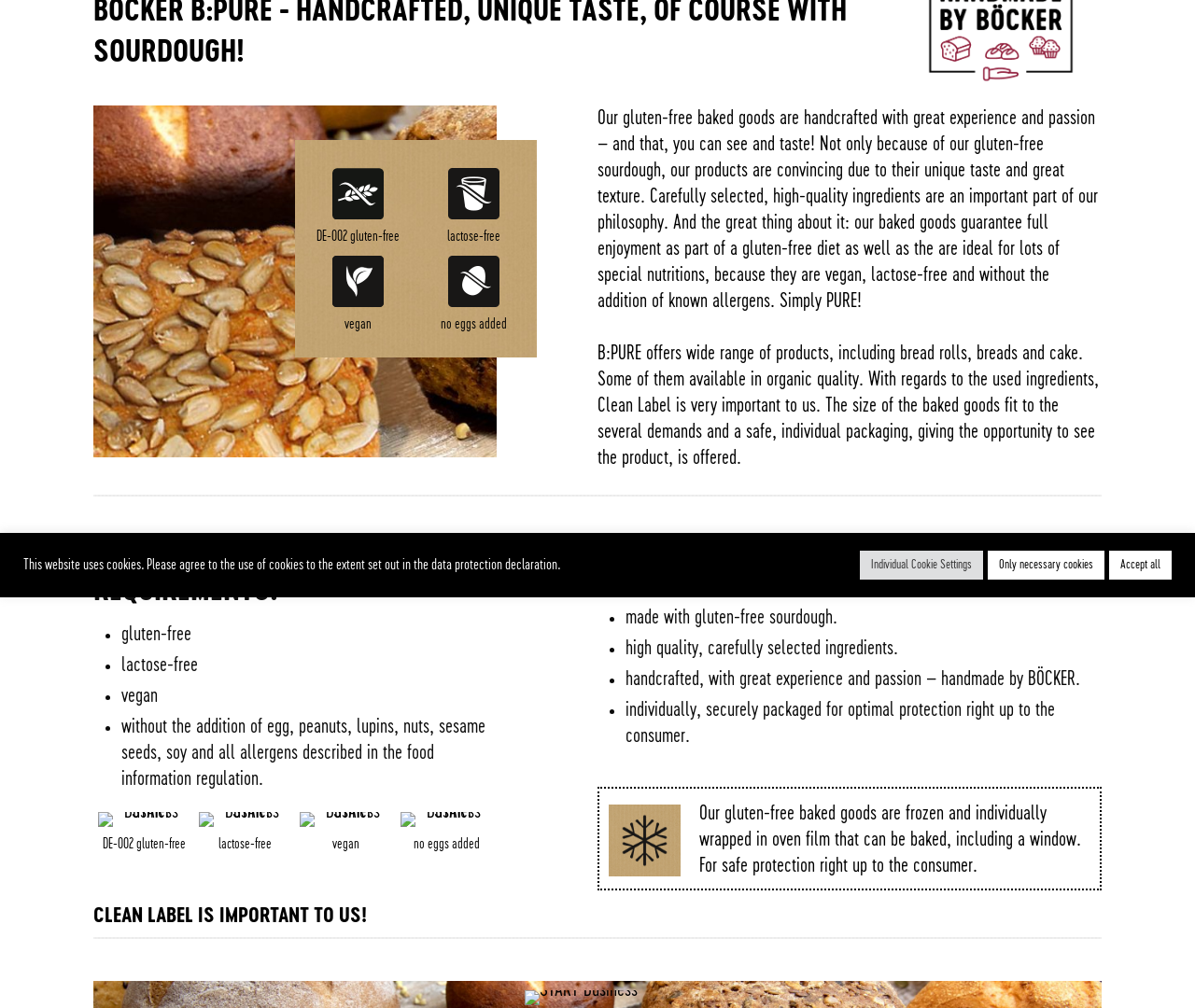Mark the bounding box of the element that matches the following description: "Accept all".

[0.928, 0.546, 0.98, 0.575]